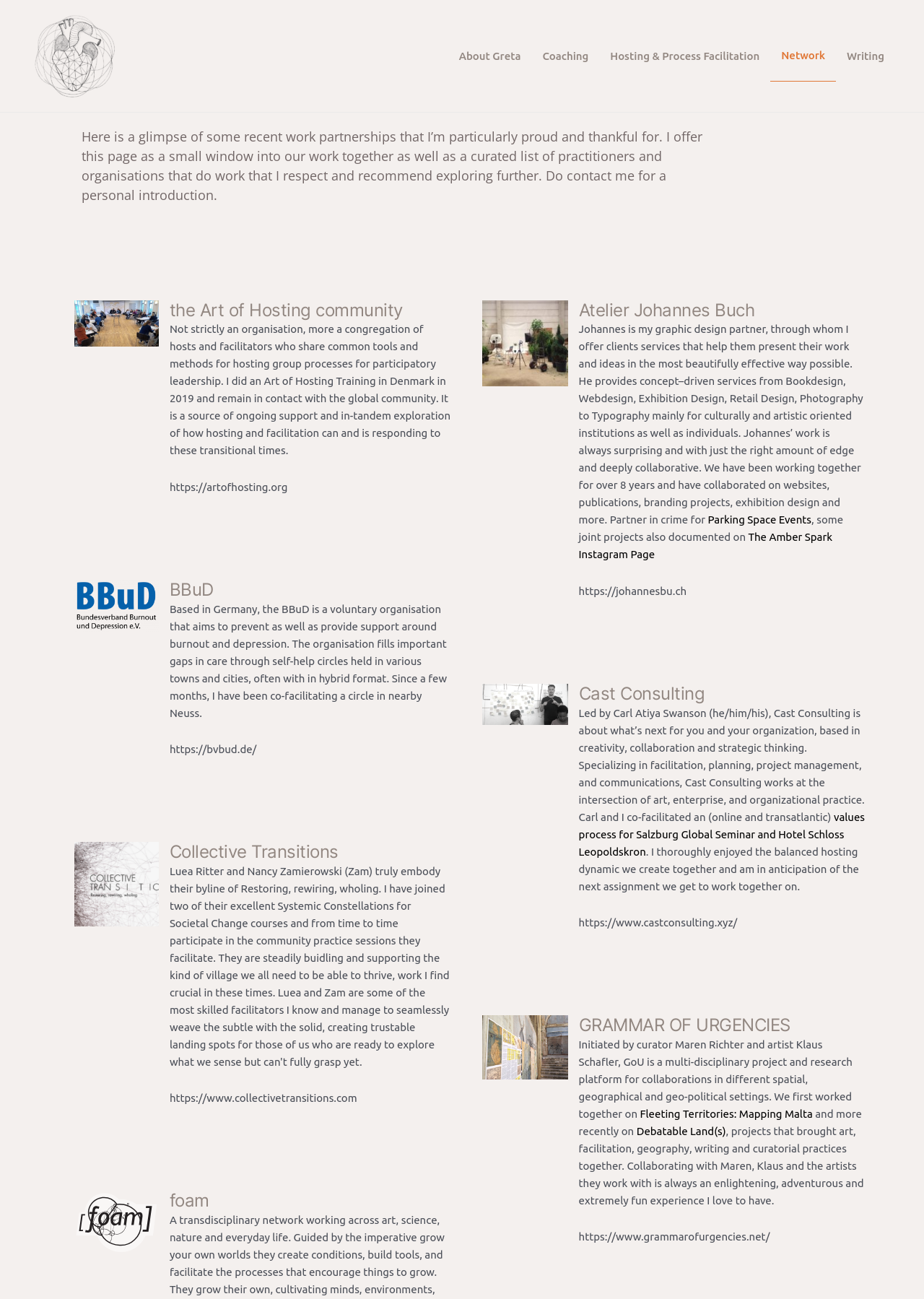Please specify the bounding box coordinates of the clickable section necessary to execute the following command: "Go to Contact page".

None